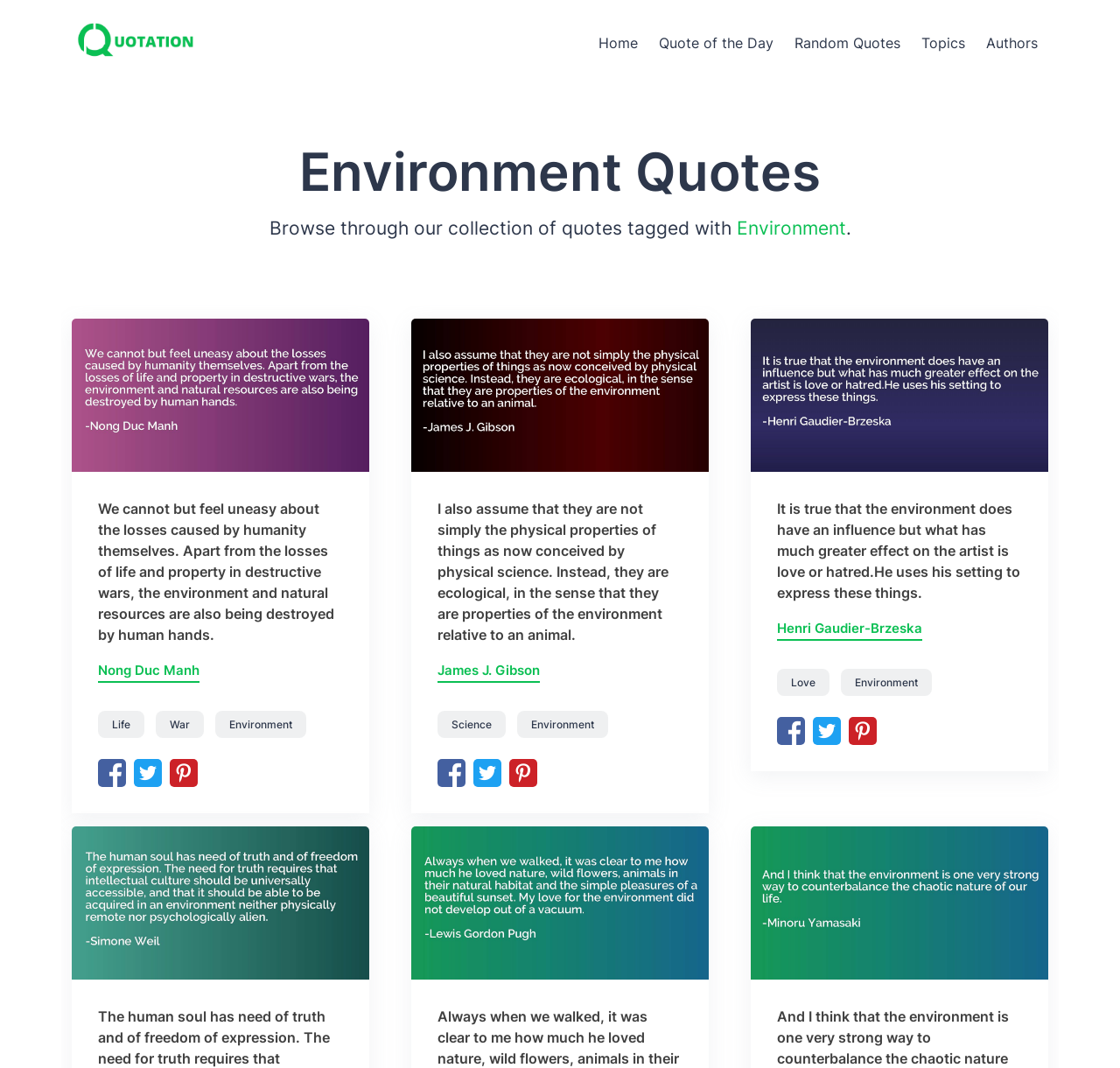How many quotes are displayed on this webpage?
Please respond to the question with as much detail as possible.

By counting the quotes displayed on the webpage, I can see that there are 5 quotes displayed, each with its own text, author, and social media sharing options.